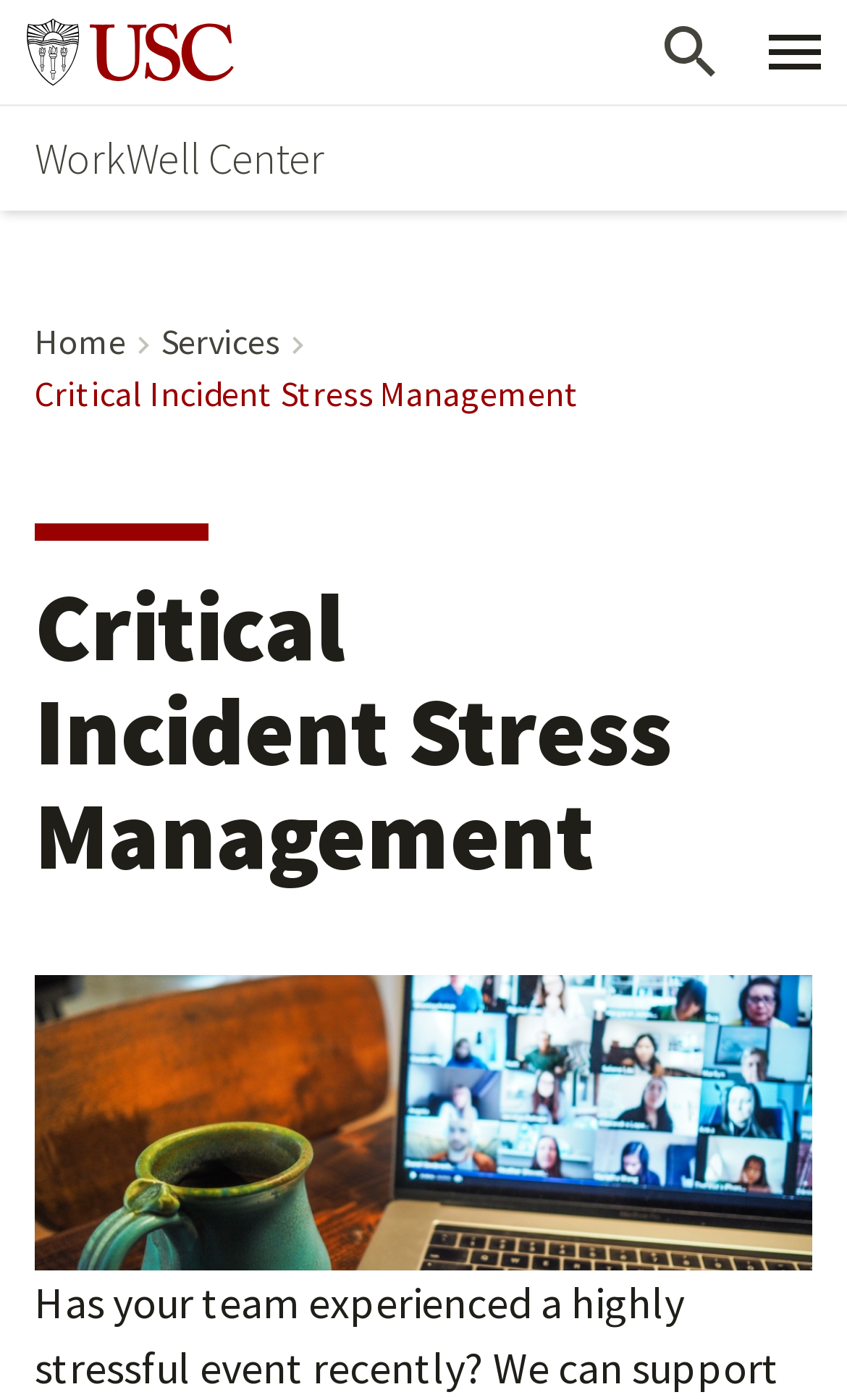Create an in-depth description of the webpage, covering main sections.

The webpage is about Critical Incident Stress Management, provided by the WorkWell Center. At the top left corner, there is a link to the USC homepage, accompanied by the USC Monogram image. Next to it, there is a link to the WorkWell Center. 

On the top right side, there is a primary navigation menu, which can be toggled by a button. The menu also includes a search button that can be opened to access the search form. 

Below the top navigation, there is a breadcrumb navigation section, which displays the page's hierarchy. It starts with a "Home" link, followed by a "Services" link, and finally, the current page, "Critical Incident Stress Management", which is also a heading on the page. 

The main content of the page is divided into two sections. The top section contains a static text and a heading, both with the same title, "Critical Incident Stress Management". The bottom section features a figure, which is an image of a team zoom meeting.